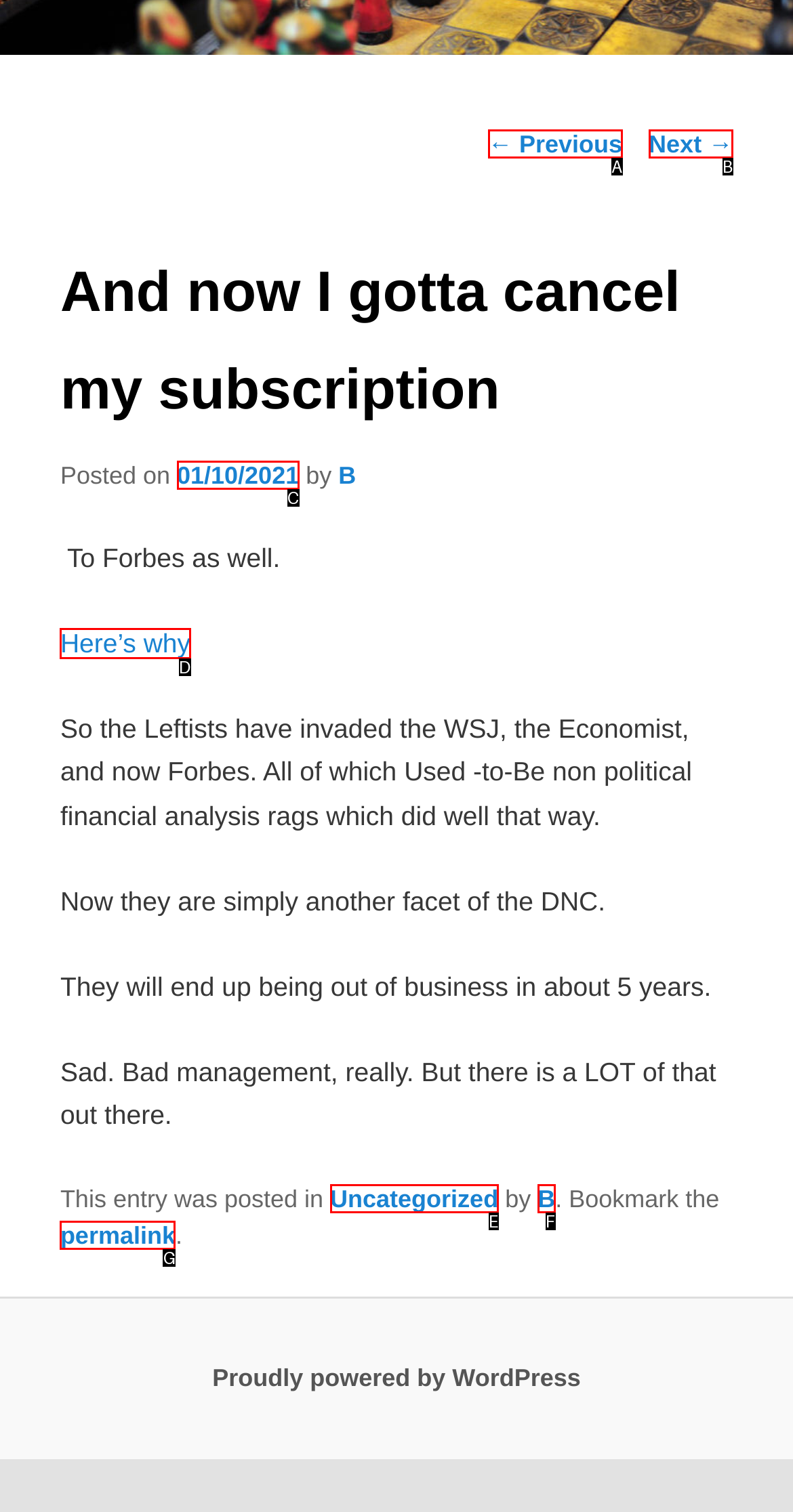Using the given description: Support Team, identify the HTML element that corresponds best. Answer with the letter of the correct option from the available choices.

None